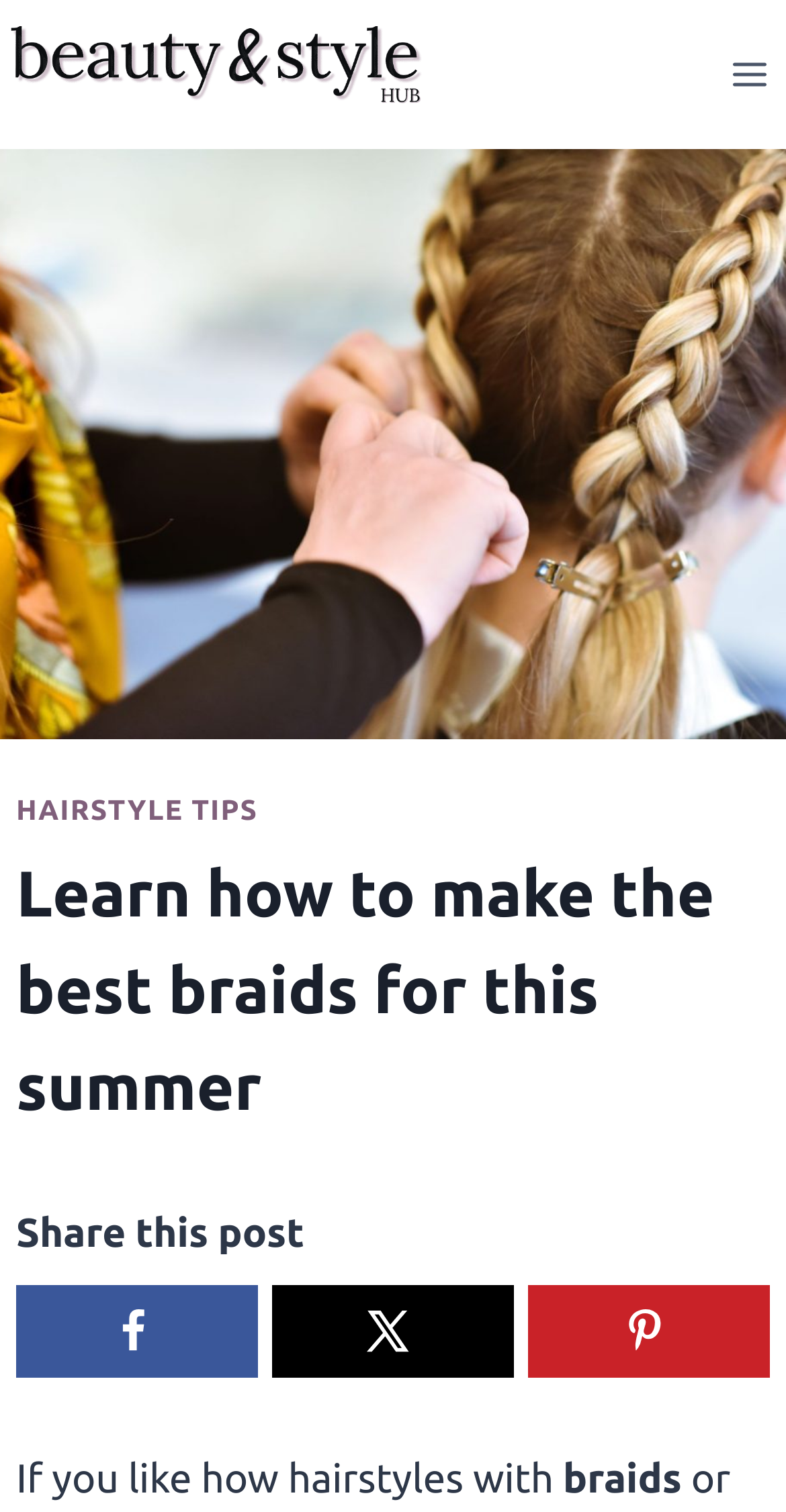Reply to the question with a single word or phrase:
Is the menu expanded by default?

No